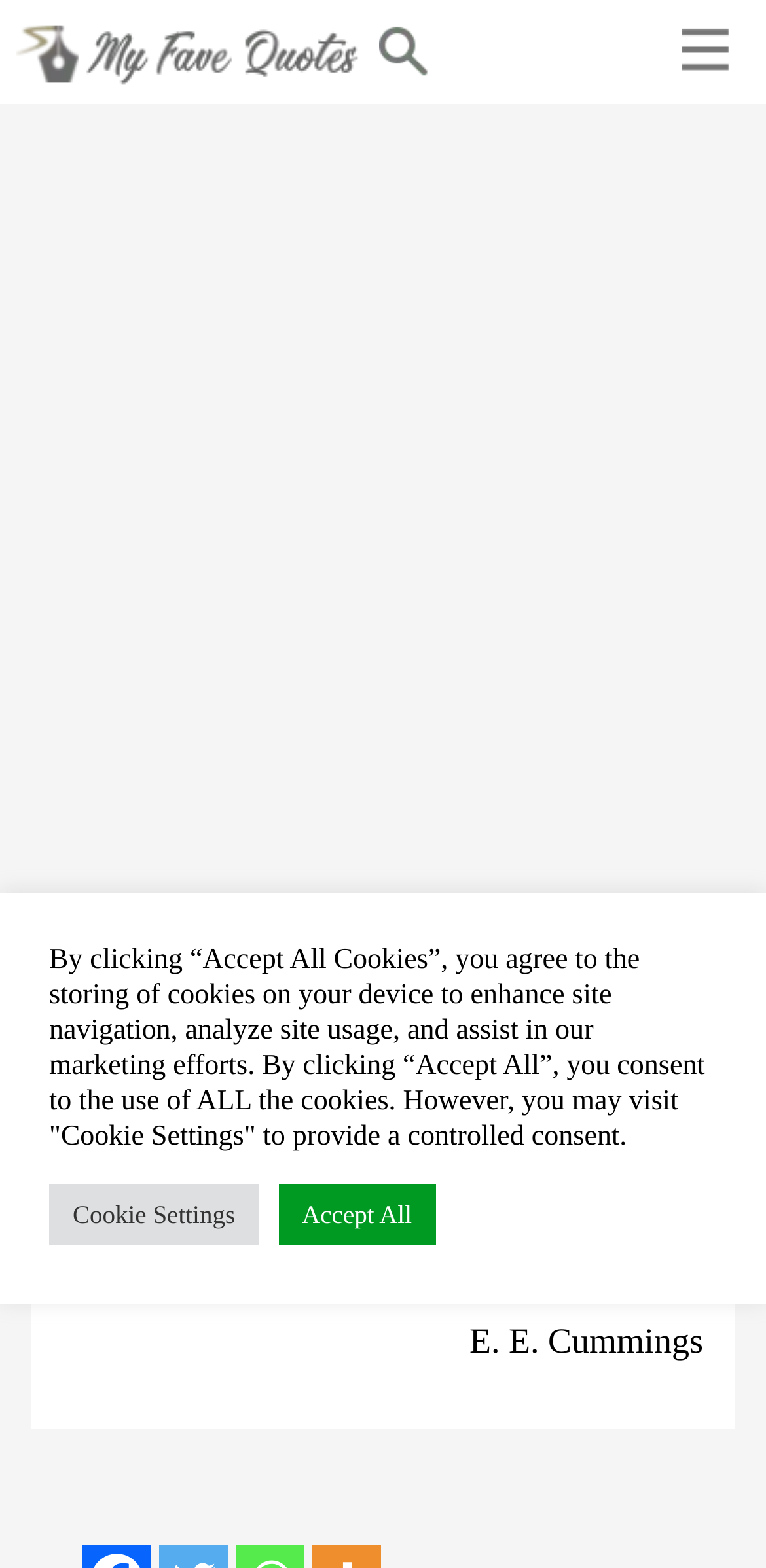Provide a comprehensive description of the webpage.

This webpage appears to be a quote page from My Fave Quotes, featuring a quote by E. E. Cummings. At the top left, there is a link to "My Fave Quotes" accompanied by an image with the same name. Below this, there are three more links, likely navigation buttons, positioned horizontally across the top of the page.

The main content of the page is a quote by E. E. Cummings, which takes up a significant portion of the page. The quote is centered and reads, "To be nobody but yourself in a world which is doing its best, night and day, to make you everybody else means to fight the hardest battle which any human being can fight; and never stop fighting."

Above the quote, there is a heading with the author's name, "E. E. Cummings". Below the quote, there is a notice about cookies, which informs users about the use of cookies on the site and provides options to accept or customize cookie settings. This notice is accompanied by two buttons, "Cookie Settings" and "Accept All", positioned side by side.

On the left side of the page, there is an iframe containing an advertisement, which takes up a significant portion of the page's height.